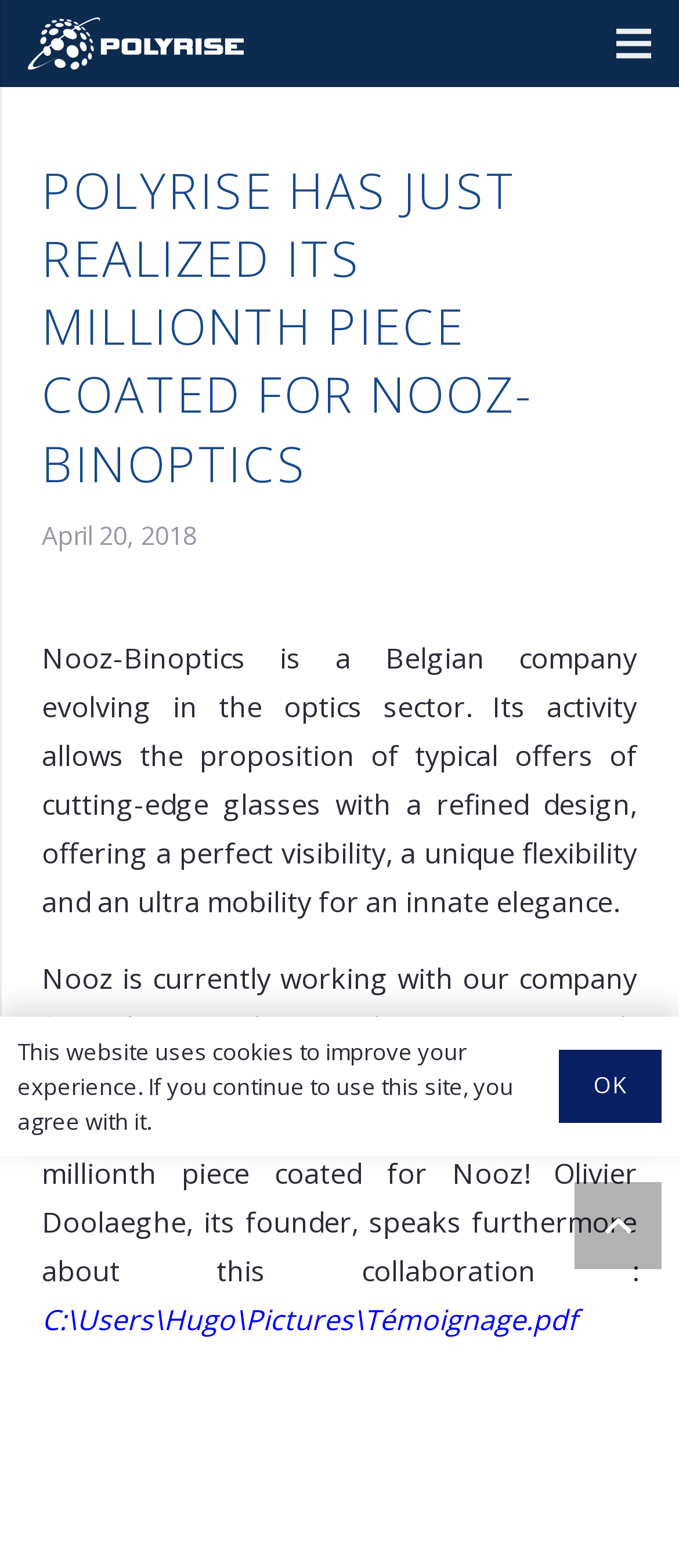For the given element description Ok, determine the bounding box coordinates of the UI element. The coordinates should follow the format (top-left x, top-left y, bottom-right x, bottom-right y) and be within the range of 0 to 1.

[0.824, 0.67, 0.974, 0.716]